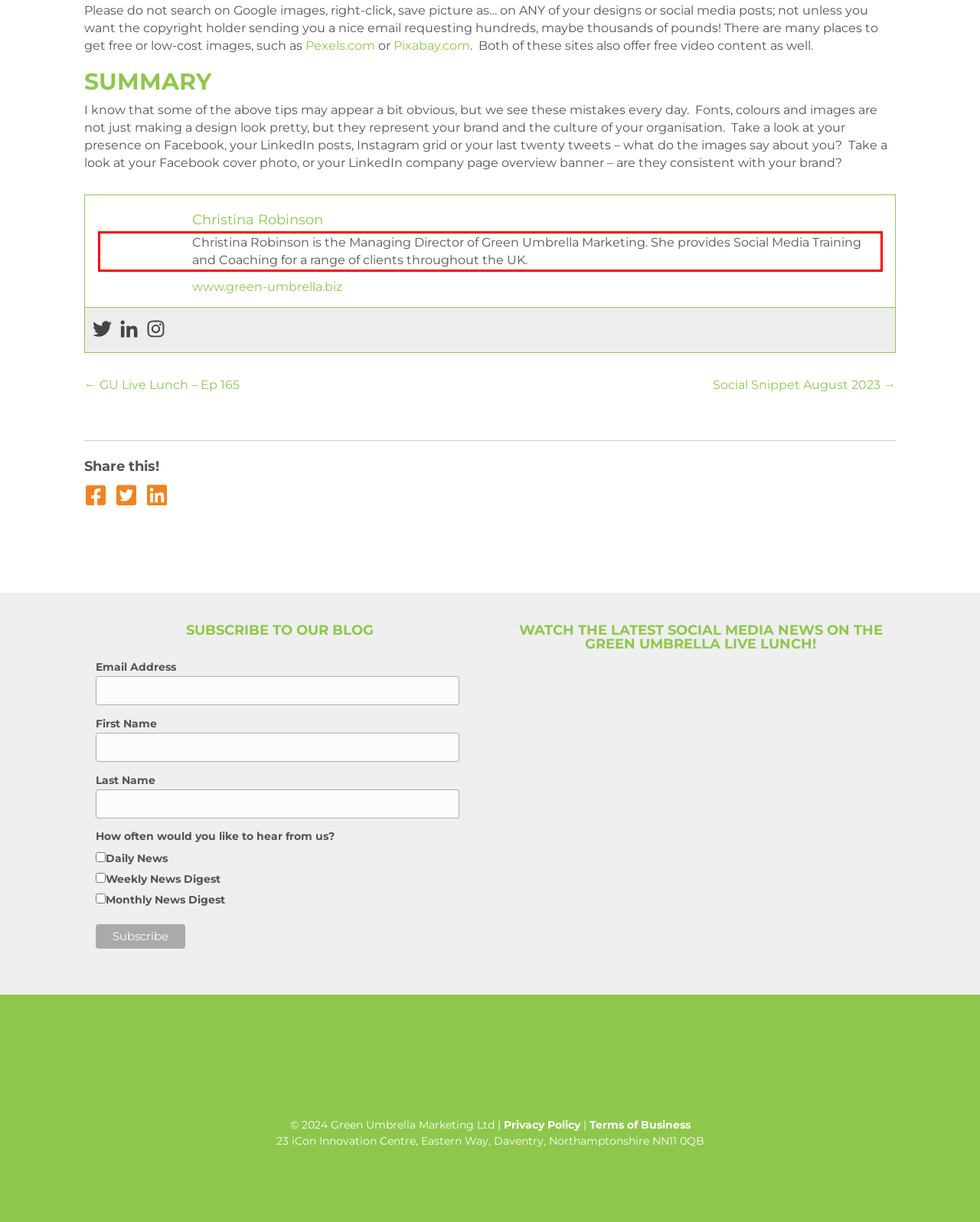Please perform OCR on the text within the red rectangle in the webpage screenshot and return the text content.

Christina Robinson is the Managing Director of Green Umbrella Marketing. She provides Social Media Training and Coaching for a range of clients throughout the UK.